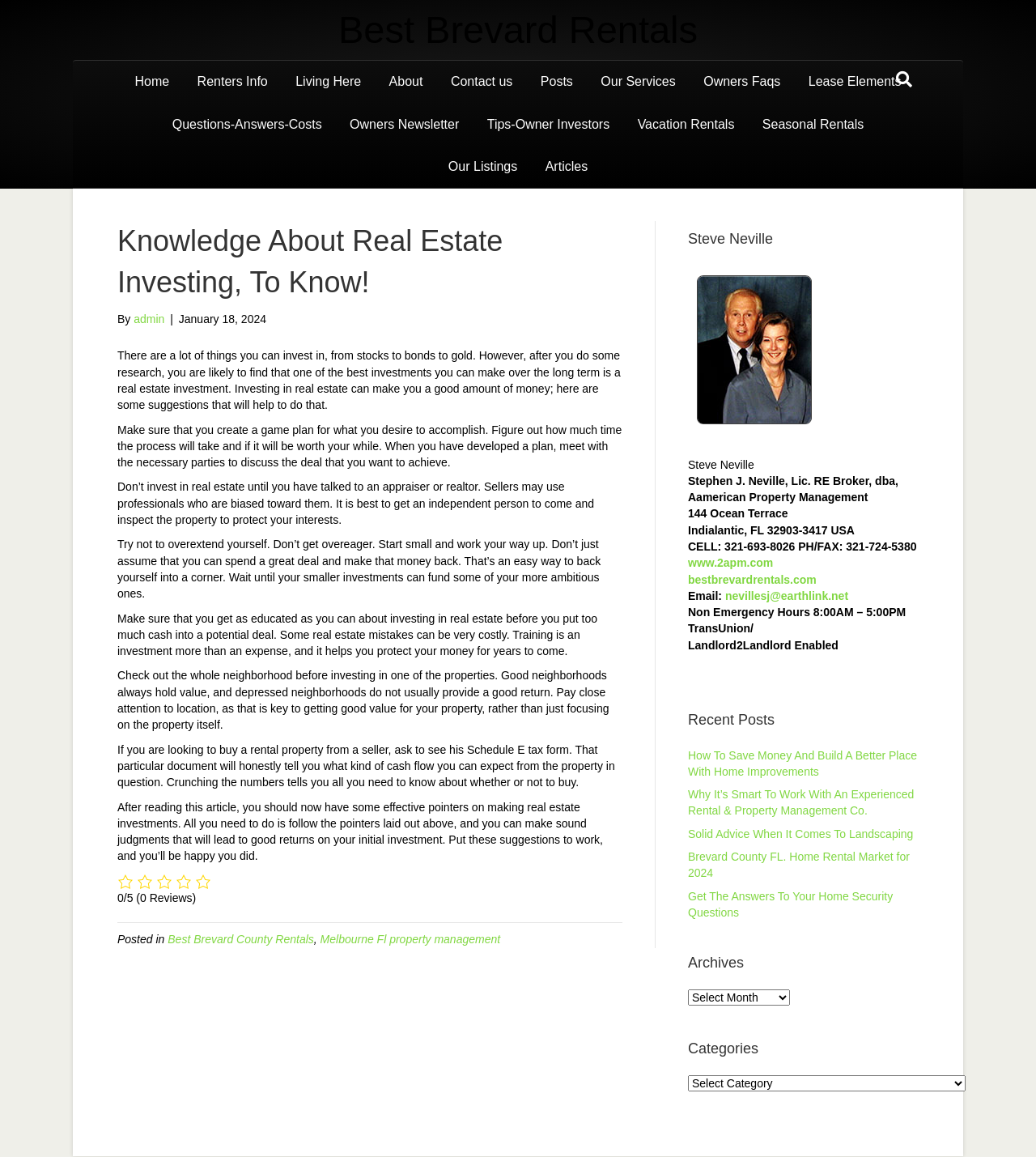What is the purpose of creating a game plan in real estate investing?
We need a detailed and meticulous answer to the question.

The purpose of creating a game plan in real estate investing can be determined by reading the text 'Make sure that you create a game plan for what you desire to accomplish. Figure out how much time the process will take and if it will be worth your while.' which indicates that the game plan is necessary to achieve desired goals.